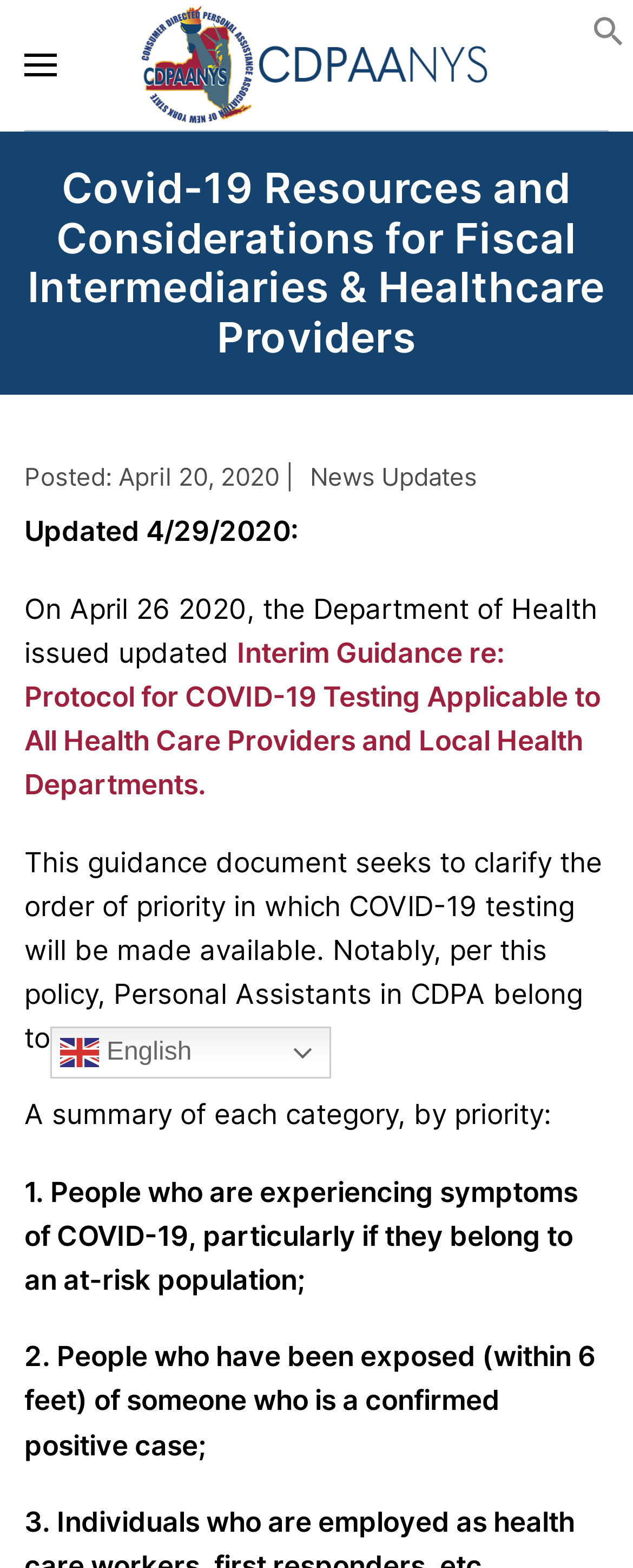What is the date of the news update?
Provide a well-explained and detailed answer to the question.

The date of the news update can be found in the static text 'Posted: April 20, 2020 |' which is located at the top of the webpage.